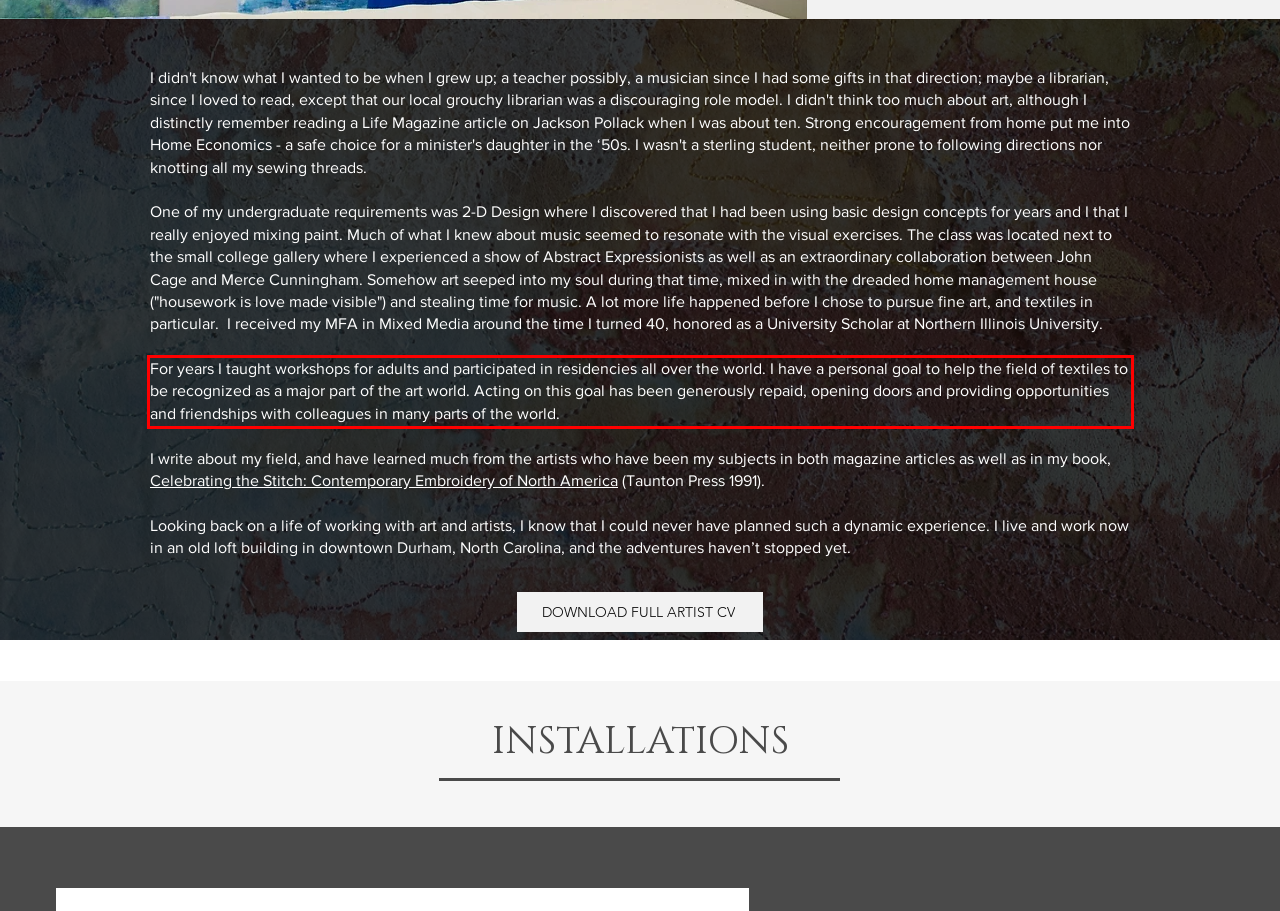Please look at the screenshot provided and find the red bounding box. Extract the text content contained within this bounding box.

For years I taught workshops for adults and participated in residencies all over the world. I have a personal goal to help the field of textiles to be recognized as a major part of the art world. Acting on this goal has been generously repaid, opening doors and providing opportunities and friendships with colleagues in many parts of the world.